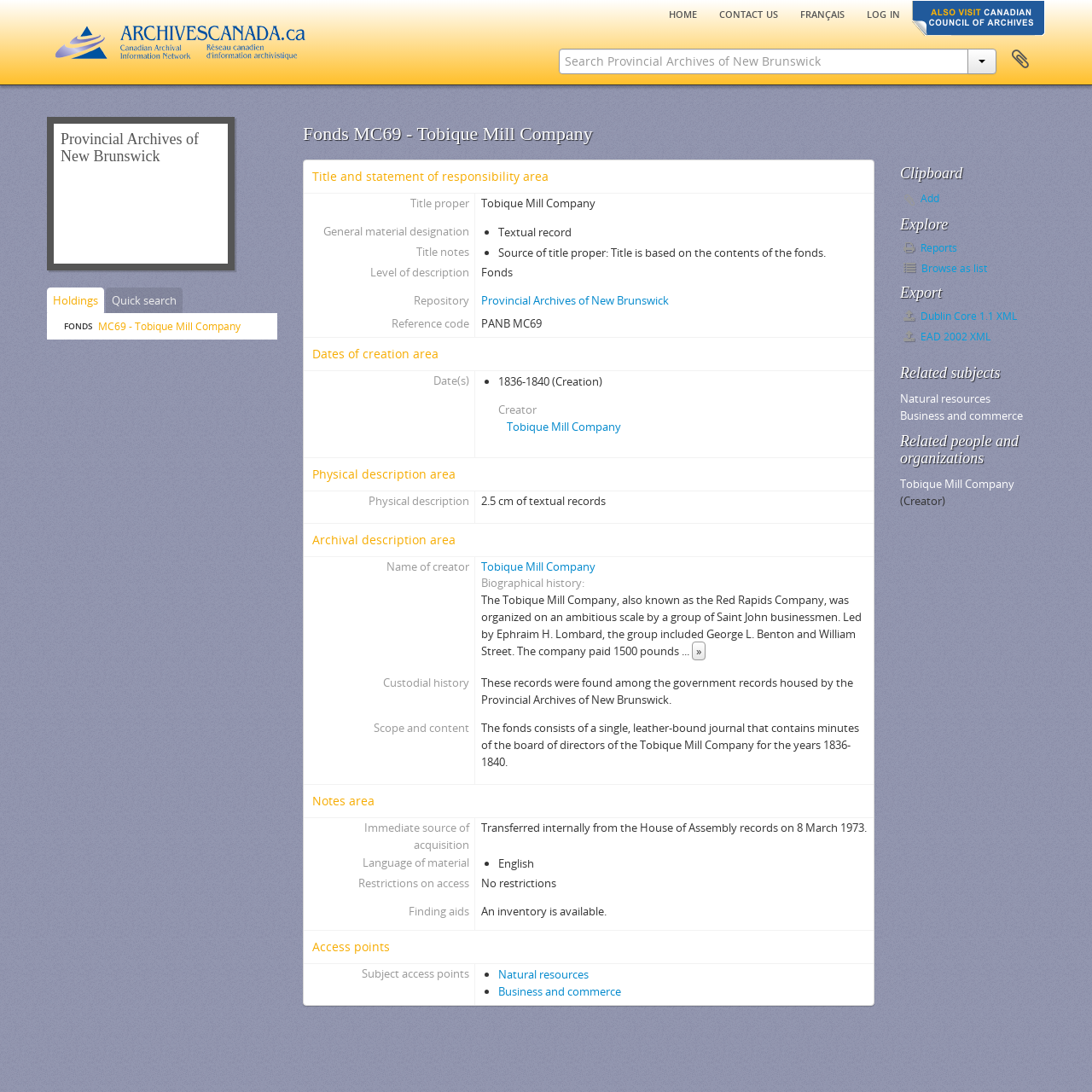Answer the question using only one word or a concise phrase: What is the date range of the records?

1836-1840